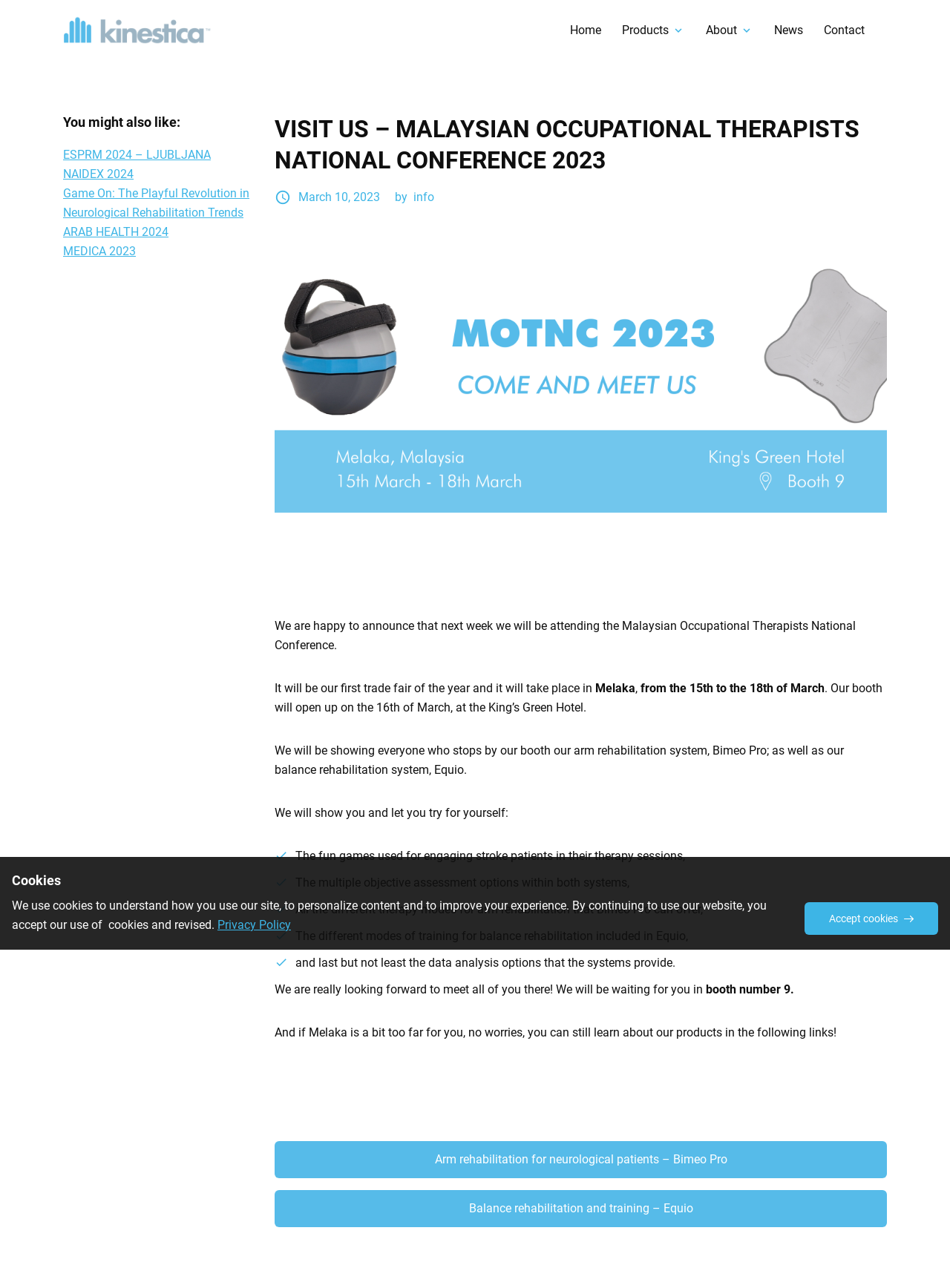From the webpage screenshot, predict the bounding box coordinates (top-left x, top-left y, bottom-right x, bottom-right y) for the UI element described here: ARAB HEALTH 2024

[0.066, 0.174, 0.177, 0.185]